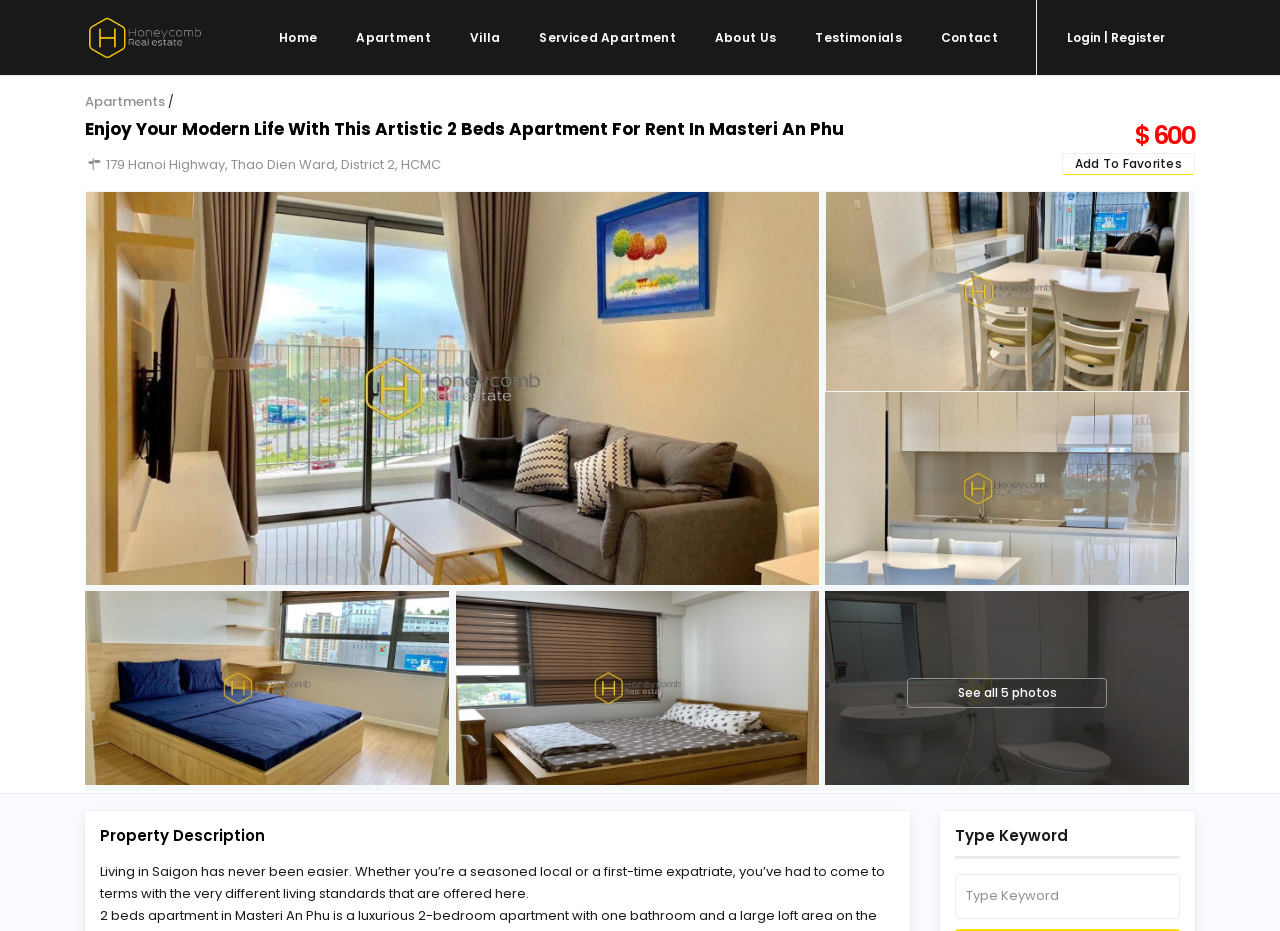Is there a login or register option available?
Please provide a comprehensive answer based on the information in the image.

The webpage has a 'Login | Register' option available at the top right corner, which allows users to login or register on the website.